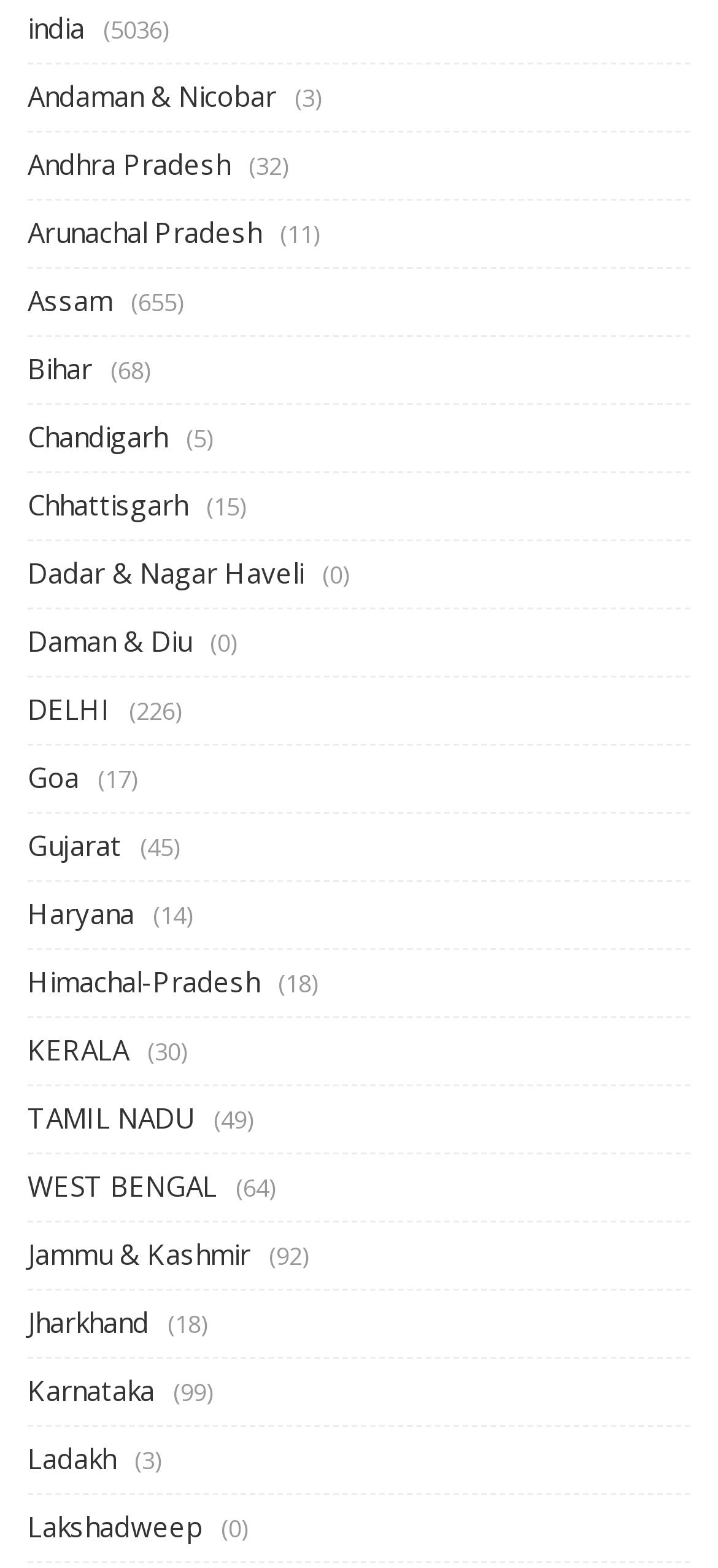Give a short answer using one word or phrase for the question:
How many states are listed?

29